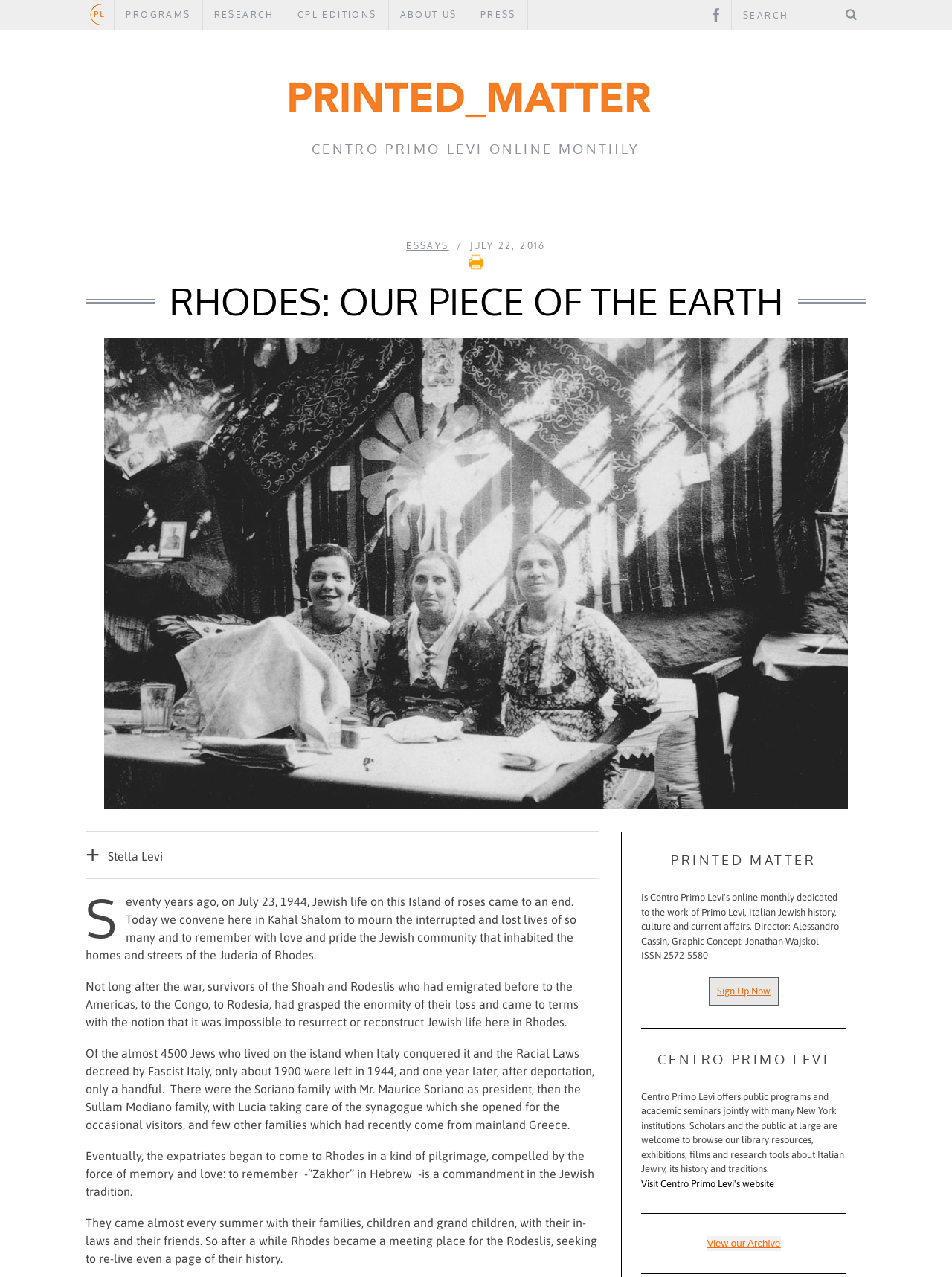From the webpage screenshot, identify the region described by input value="Search" name="s" value="Search". Provide the bounding box coordinates as (top-left x, top-left y, bottom-right x, bottom-right y), with each value being a floating point number between 0 and 1.

[0.82, 0.0, 0.898, 0.023]